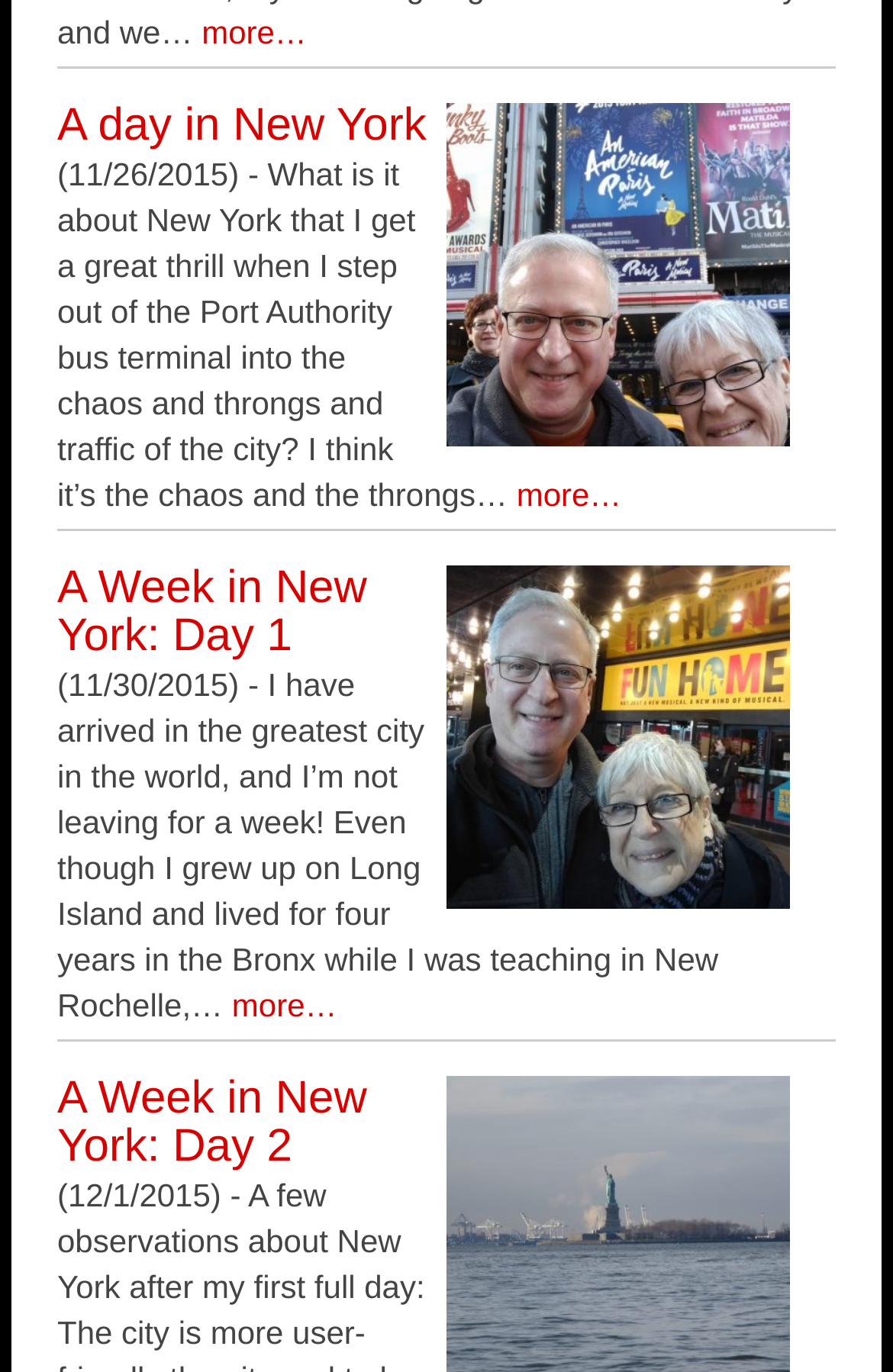How many articles are listed on this page?
Deliver a detailed and extensive answer to the question.

I counted the number of links with titles, such as 'A day in New York', 'A Week in New York: Day 1', and 'A Week in New York: Day 2', and found that there are three articles listed on this page.